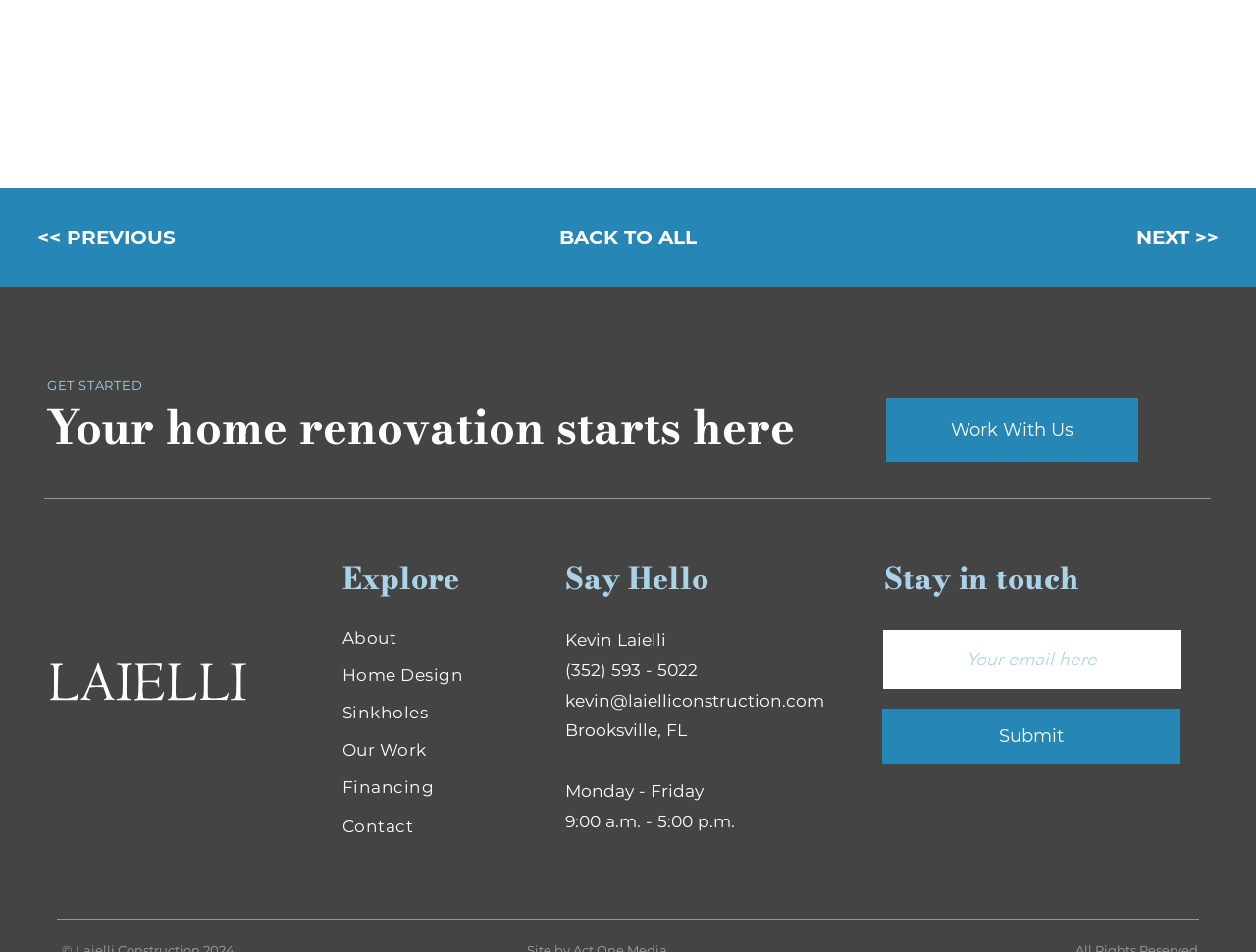What is the link to contact Kevin Laielli?
Based on the screenshot, provide your answer in one word or phrase.

kevin@laielliconstruction.com